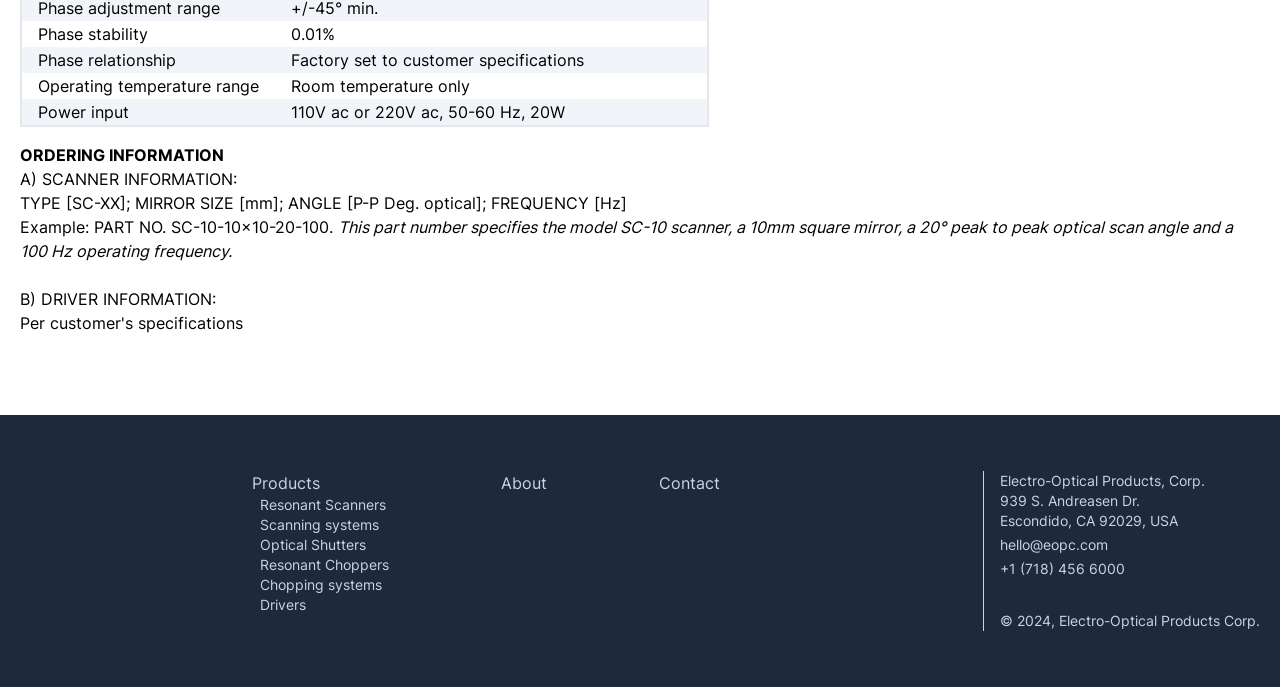Provide the bounding box coordinates for the specified HTML element described in this description: "Drivers". The coordinates should be four float numbers ranging from 0 to 1, in the format [left, top, right, bottom].

[0.203, 0.868, 0.239, 0.893]